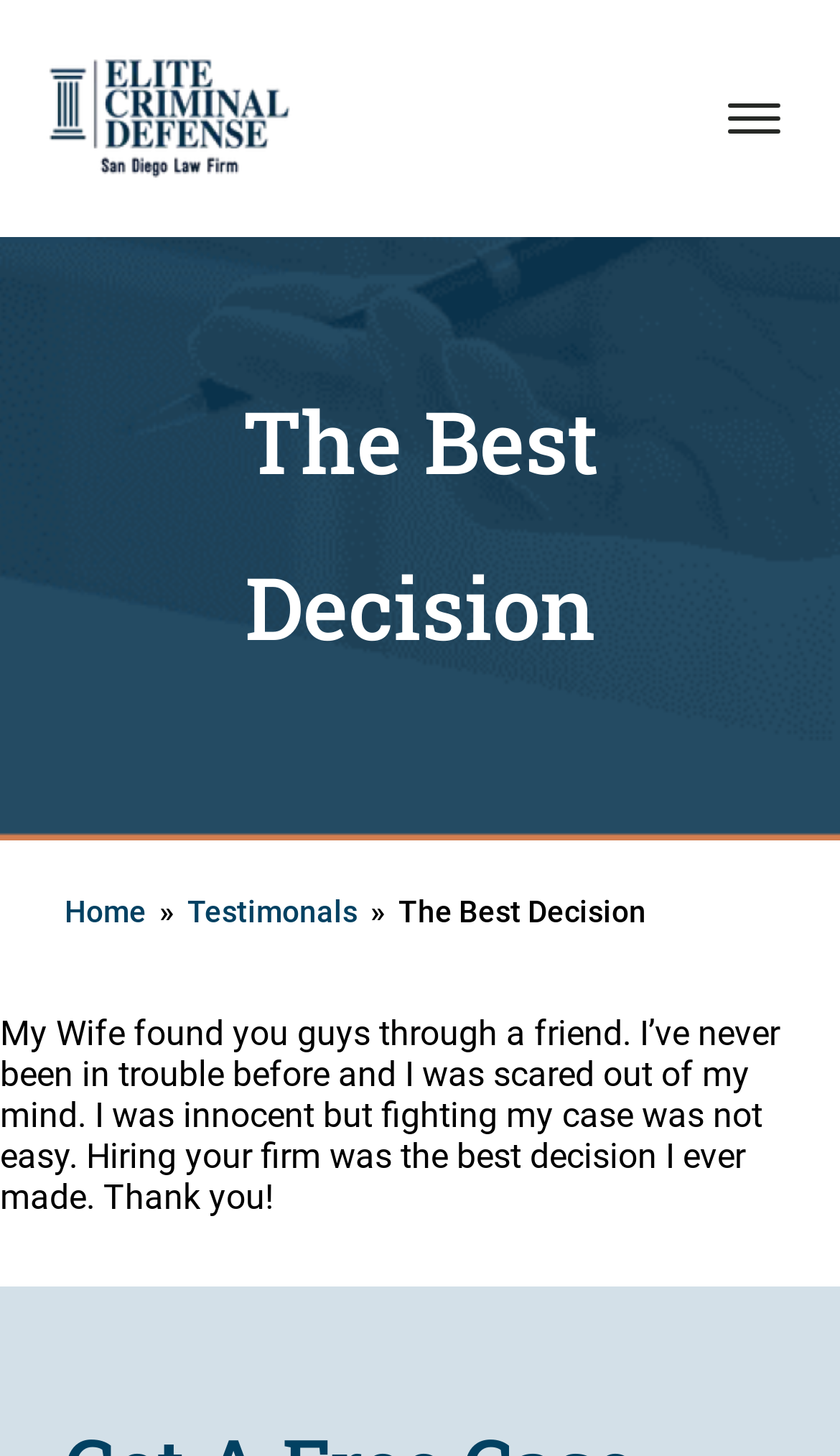Identify the coordinates of the bounding box for the element described below: "Home". Return the coordinates as four float numbers between 0 and 1: [left, top, right, bottom].

[0.077, 0.614, 0.174, 0.638]